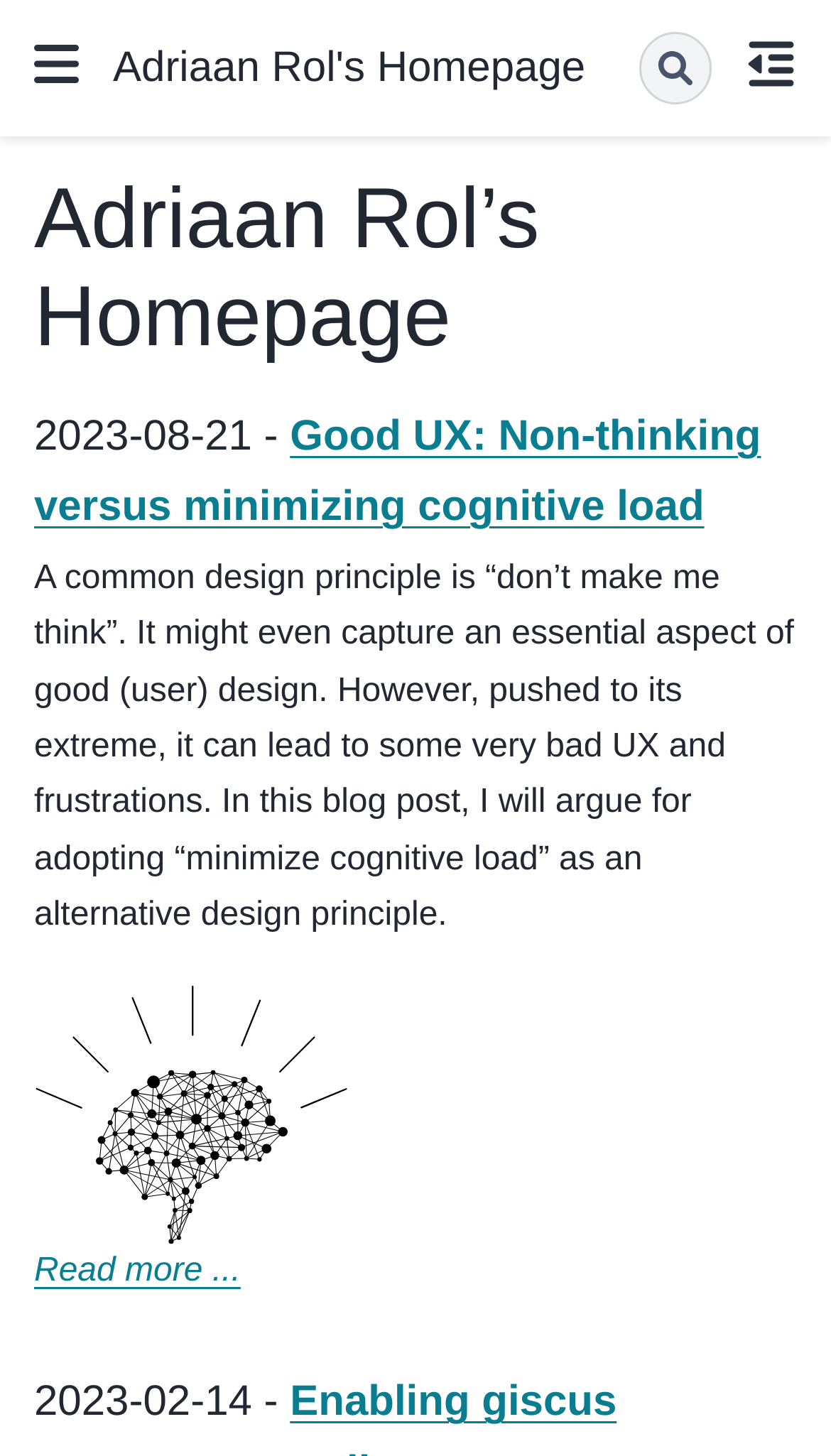Provide a comprehensive caption for the webpage.

The webpage appears to be a personal blog or homepage of Adriaan Rol, with a focus on user experience (UX) design. At the top-left corner, there is a link to the homepage with the text "Adriaan Rol's Homepage". Next to it, on the top-right corner, is a search button labeled "Search".

Below the search button, there is a heading that reads "Adriaan Rol's Homepage". Underneath the heading, there are several blog post summaries. The first summary starts with the date "2023-08-21" and is followed by a link to the full article titled "Good UX: Non-thinking versus minimizing cognitive load". The summary text explains that the article argues for adopting "minimize cognitive load" as an alternative design principle to "don't make me think". 

To the right of the summary text, there is an image of a brain with an excellence symbol, likely representing the idea of good UX design. Below the image, there is a "Read more..." link, which presumably leads to the full article.

Further down, there is another blog post summary, dated "2023-02-14", but the title and content of this post are not specified. Overall, the webpage has a simple and clean layout, with a focus on showcasing the author's blog posts related to UX design.